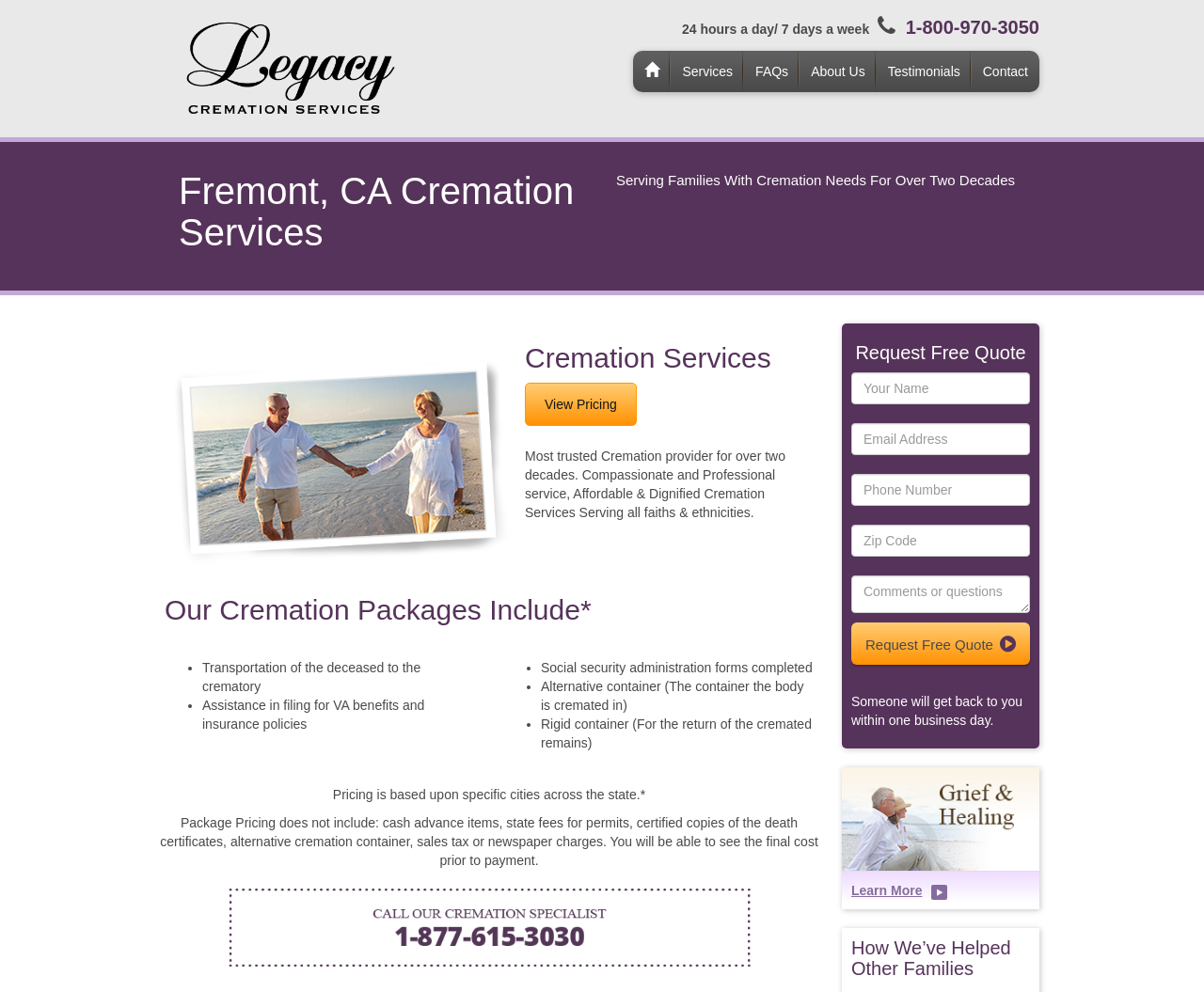Elaborate on the webpage's design and content in a detailed caption.

This webpage is about Fremont, CA Cremation Services, a company that provides cremation services to families. At the top of the page, there is a phone number and a 24/7 availability notice. The company's logo is displayed prominently, along with a navigation menu that includes links to Services, FAQs, About Us, Testimonials, and Contact.

Below the navigation menu, there is a heading that reads "Fremont, CA Cremation Services" and a subheading that describes the company's experience and services. A photo of a cremation service is displayed next to this section.

The page then highlights the company's cremation packages, which include transportation of the deceased, assistance with filing for benefits, and completion of social security administration forms. A list of what is included in the packages is provided, along with a note about pricing and what is not included.

There is a call-to-action section where visitors can request a free quote by filling out a form with their name, email address, phone number, zip code, and any comments or questions they may have. A button to submit the request is provided, along with a note that someone will get back to them within one business day.

Below the call-to-action section, there is an image of a couple, and a link to learn more about a grief healing guide. The page concludes with a heading that reads "How We've Helped Other Families" and a link to learn more.

Throughout the page, there are several images, including the company's logo, a services photo, and an image of a couple. The layout is organized, with clear headings and concise text that describes the company's services and packages.